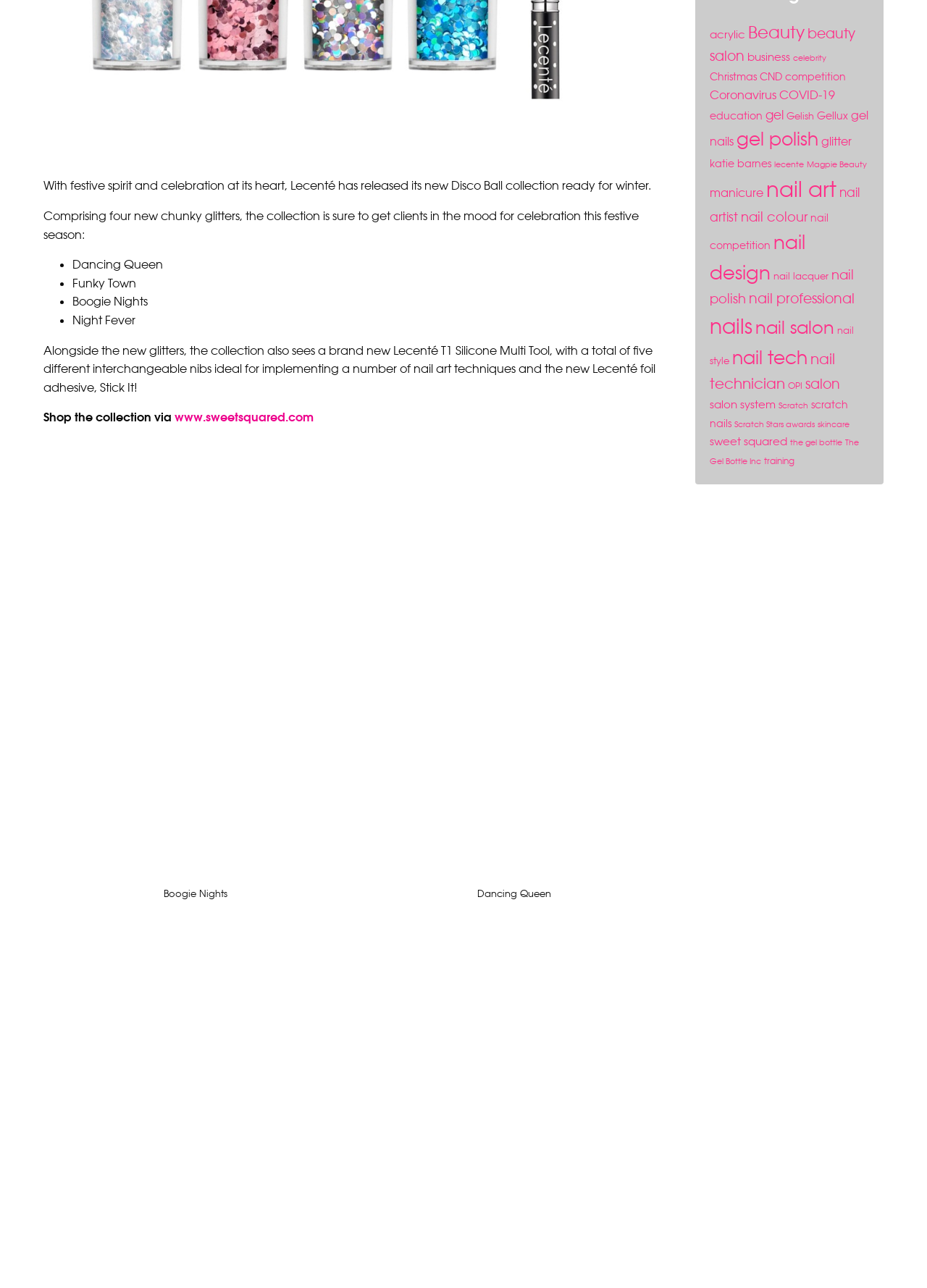Identify the bounding box of the UI element that matches this description: "alt="Funky Town" title="Funky Town"".

[0.047, 0.874, 0.375, 0.886]